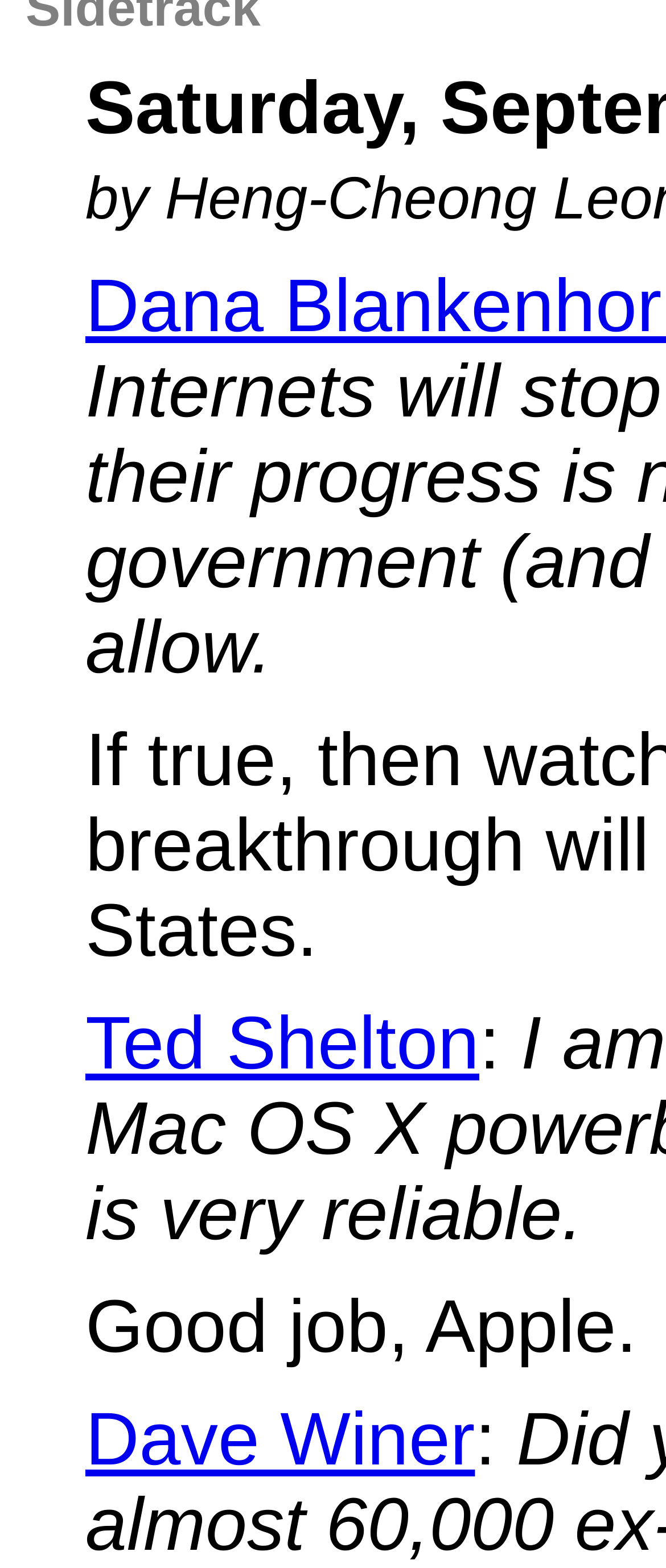Calculate the bounding box coordinates of the UI element given the description: "Menu".

None